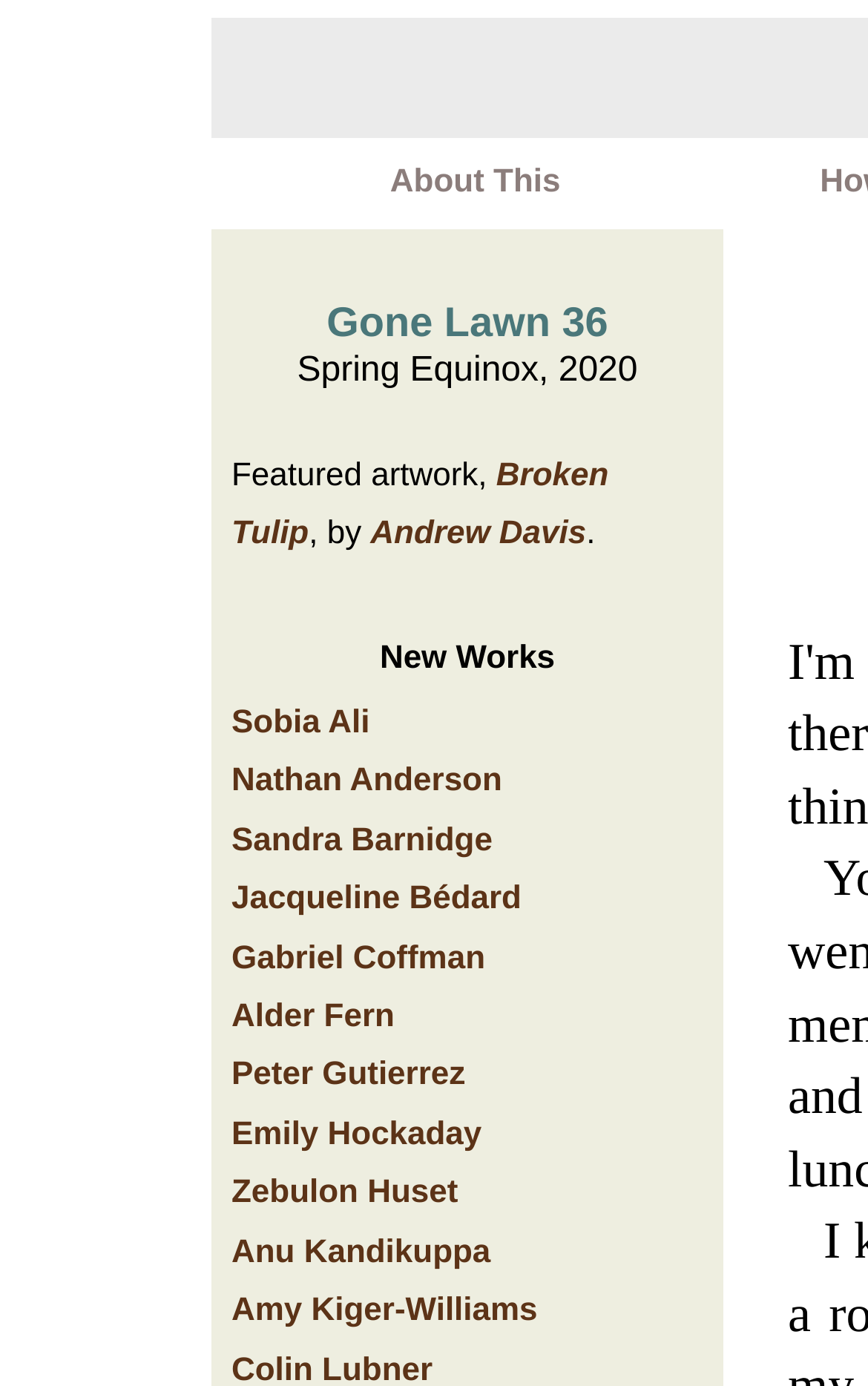What is the category of the first author?
Answer the question with a single word or phrase derived from the image.

Broken Tulip